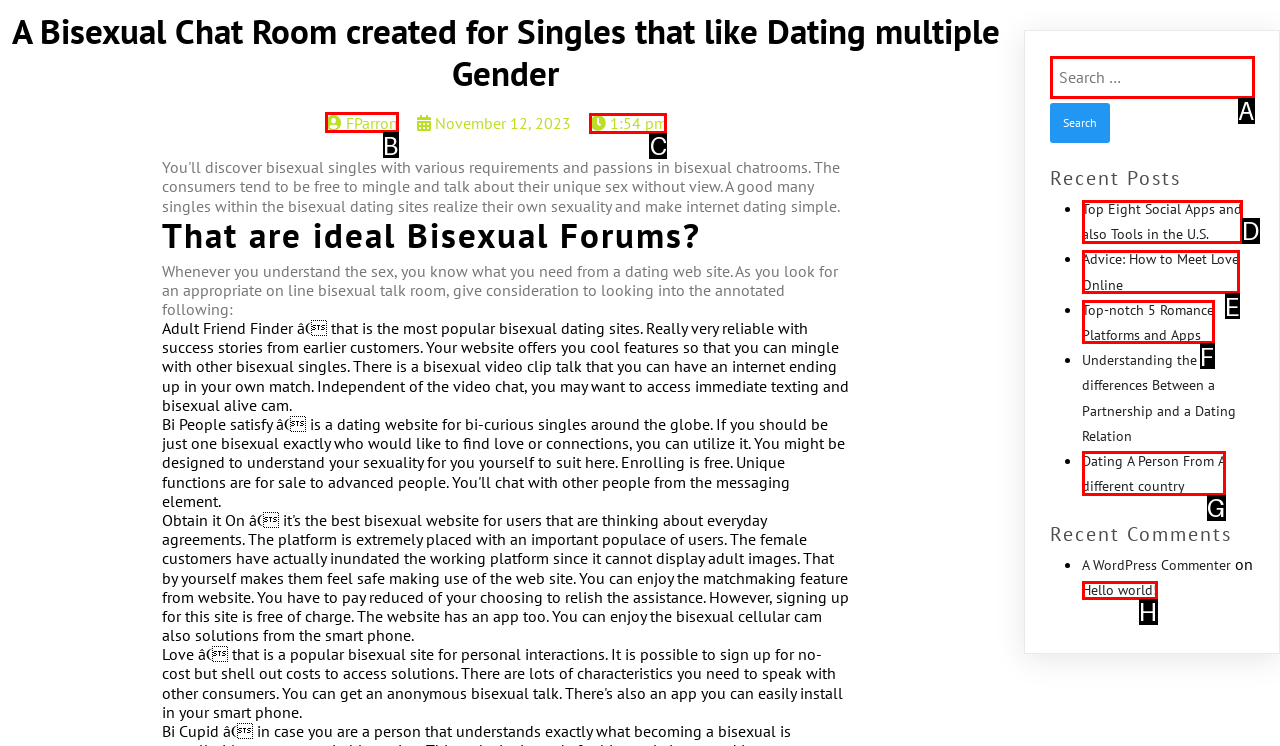Identify the HTML element you need to click to achieve the task: Visit the homepage of FundoElParron. Respond with the corresponding letter of the option.

B